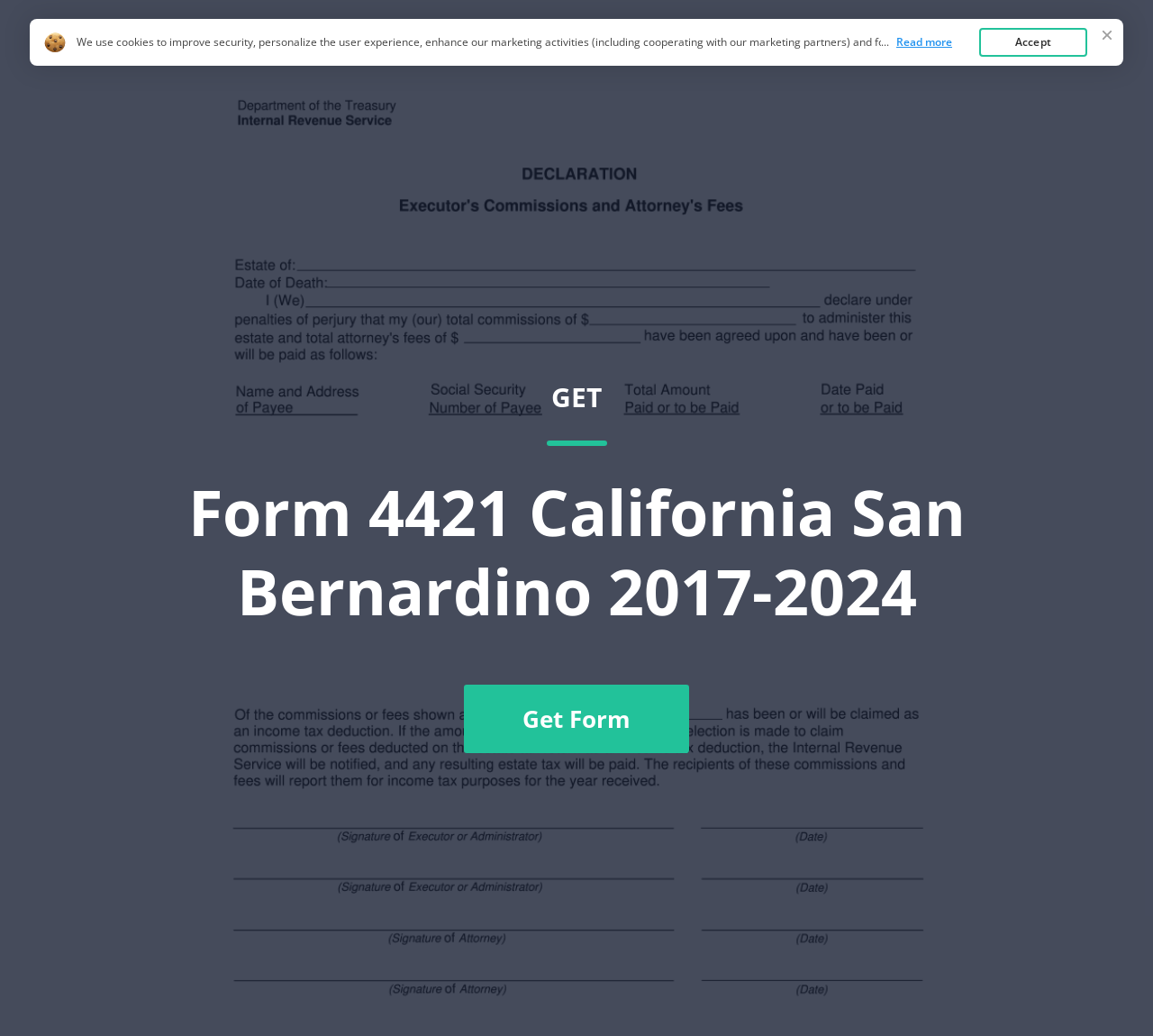What is the top navigation menu item to the right of 'Home'?
Refer to the image and respond with a one-word or short-phrase answer.

Top Forms